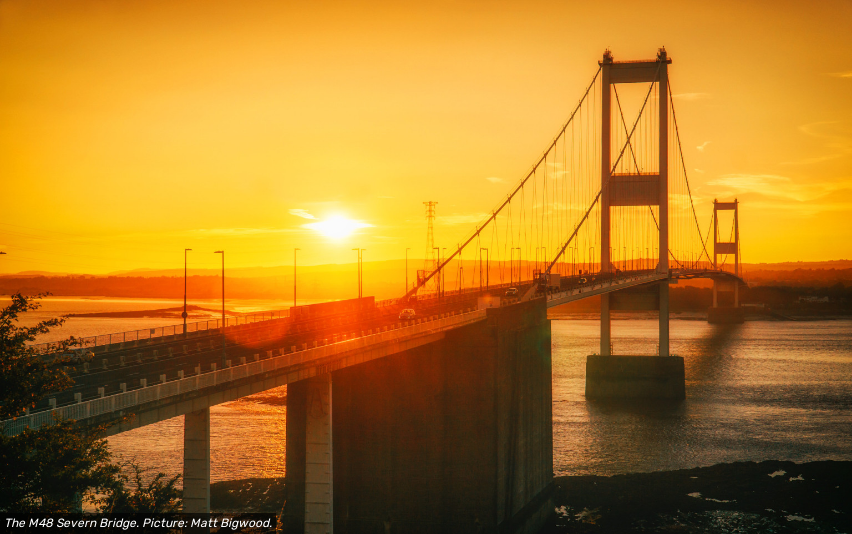Create an extensive caption that includes all significant details of the image.

The image beautifully captures the M48 Severn Bridge, illuminated by the warm glow of a setting sun. The golden hues of the sky create a stunning backdrop, highlighting the bridge's architectural elegance and its role as a vital transportation link. Silhouettes of vehicles can be seen traversing the bridge, emphasizing its traffic function. In the foreground, lush greenery frames the scene, adding depth and contrast. This photo, taken by Matt Bigwood, not only showcases the magnificence of the structure but also evokes a sense of tranquility associated with picturesque sunset views over water.